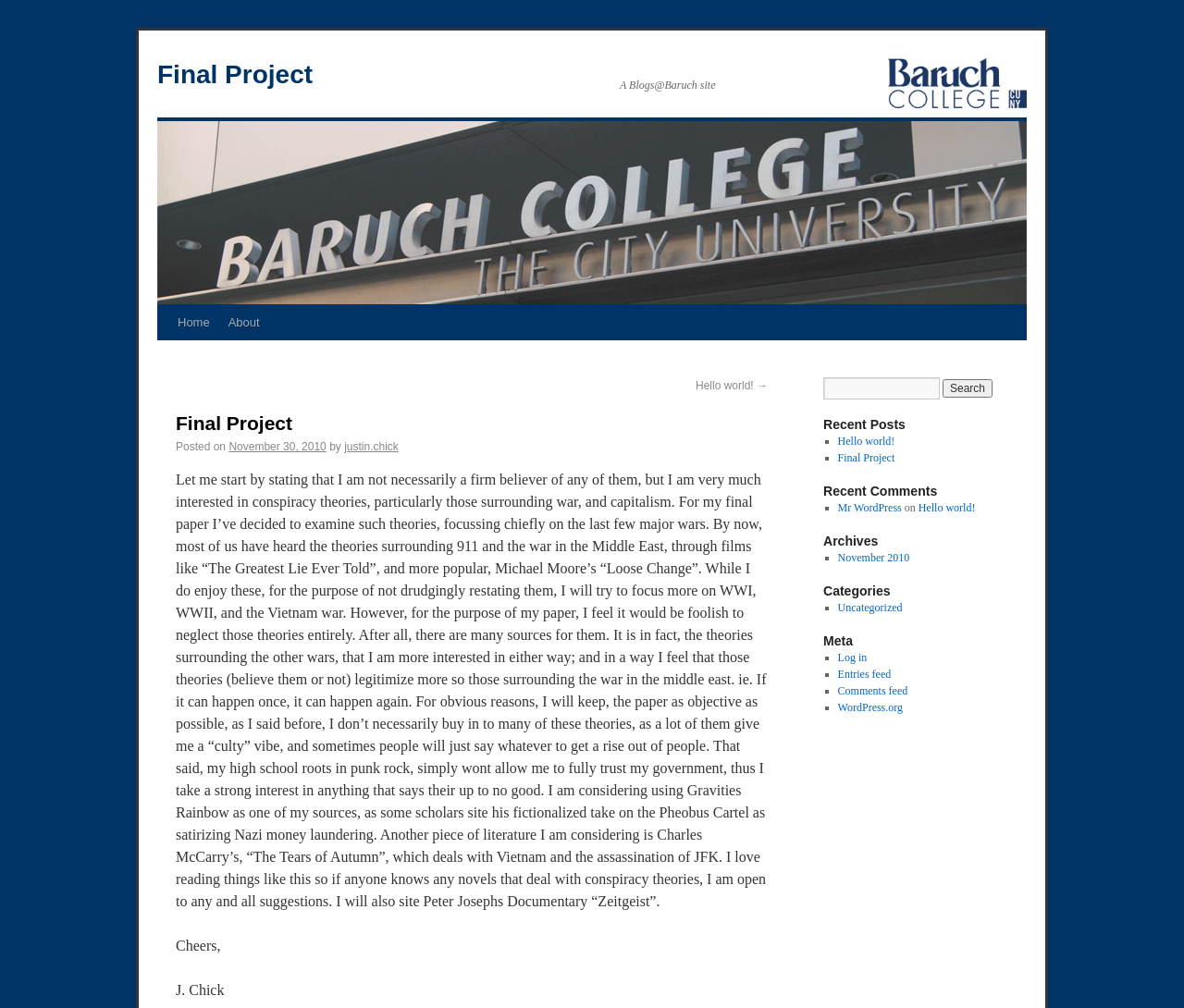Determine the bounding box coordinates of the UI element that matches the following description: "November 30, 2010". The coordinates should be four float numbers between 0 and 1 in the format [left, top, right, bottom].

[0.193, 0.437, 0.276, 0.45]